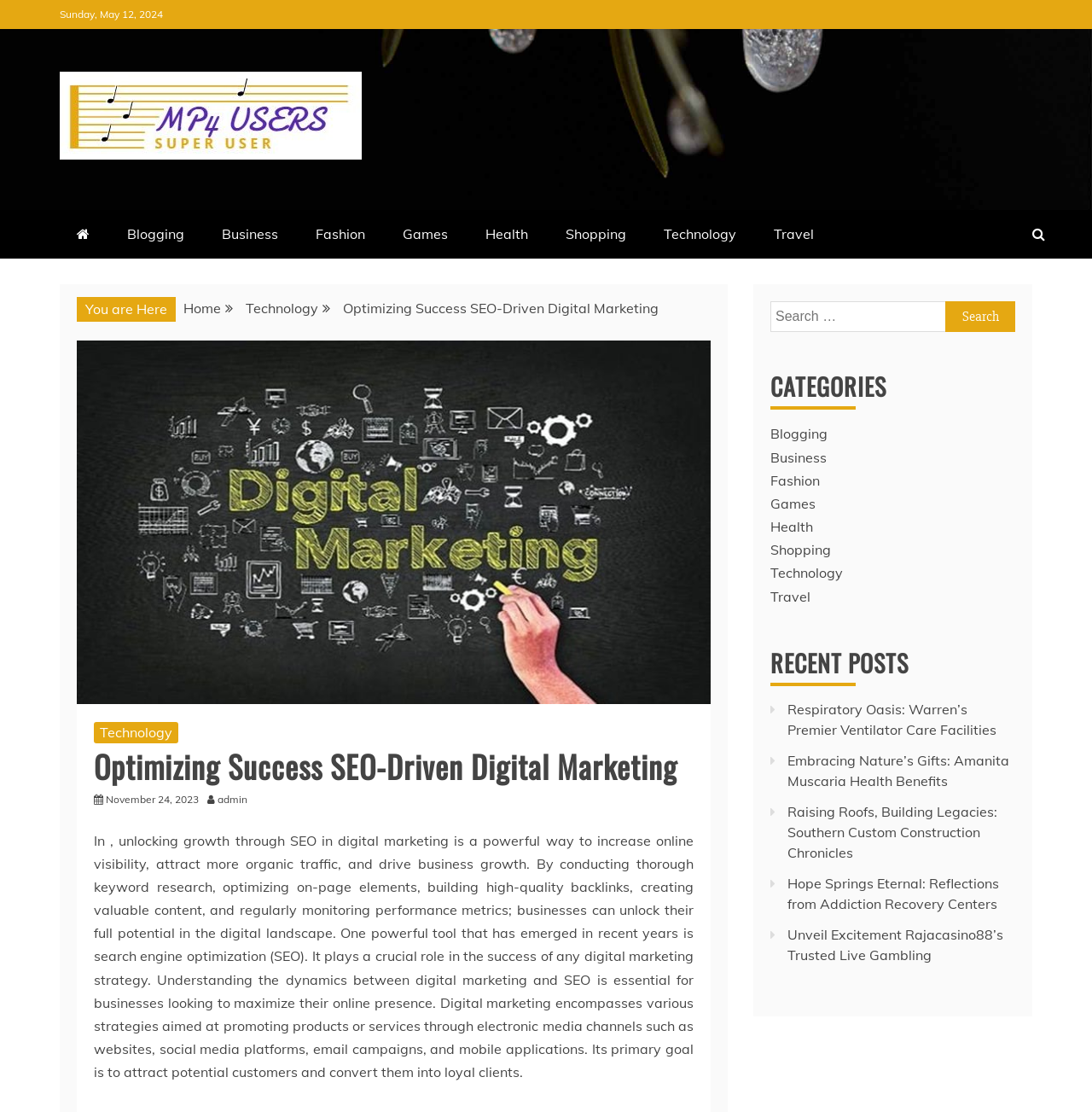Kindly respond to the following question with a single word or a brief phrase: 
How many recent posts are listed?

5